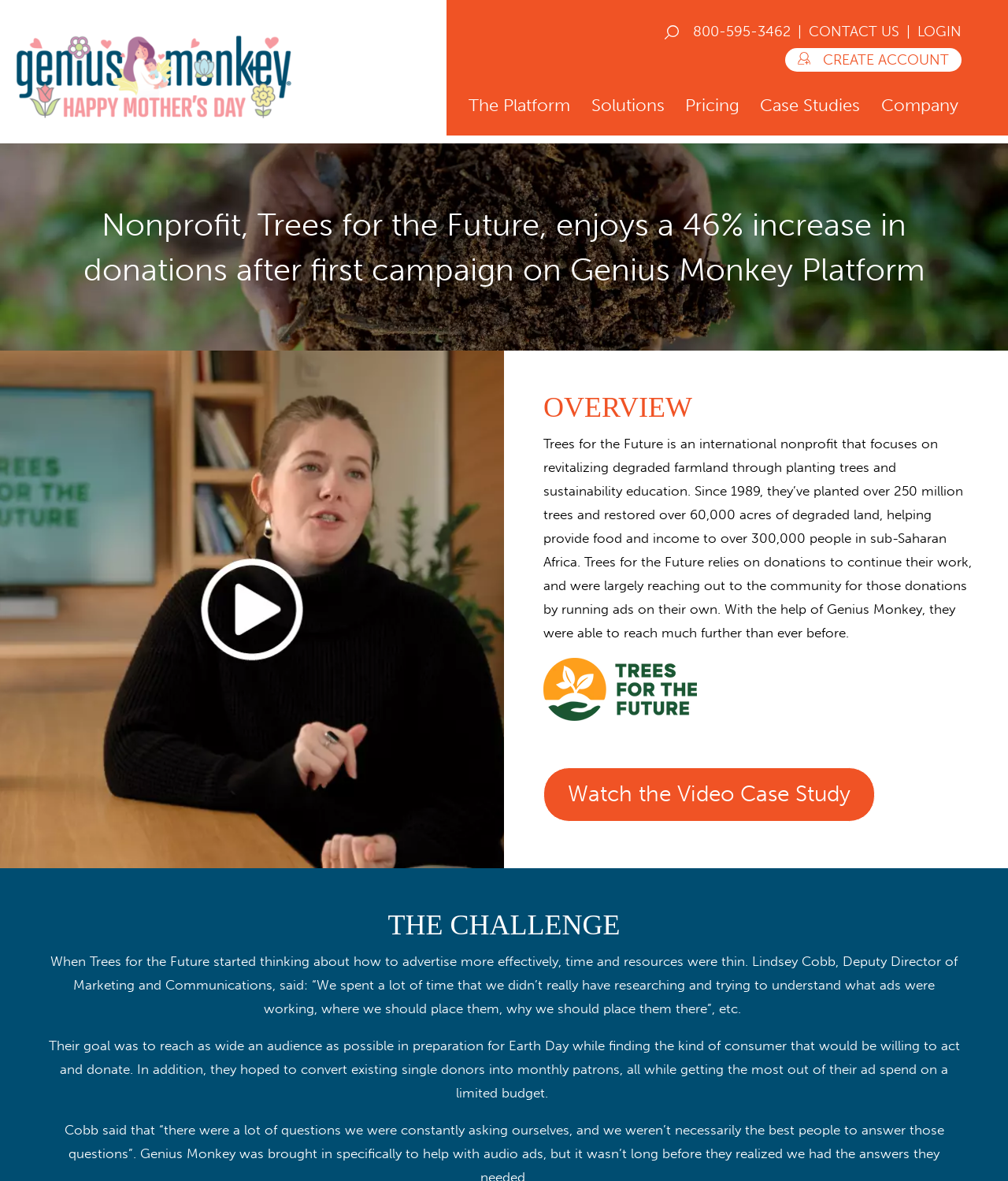Please specify the bounding box coordinates of the area that should be clicked to accomplish the following instruction: "contact us". The coordinates should consist of four float numbers between 0 and 1, i.e., [left, top, right, bottom].

[0.795, 0.017, 0.899, 0.037]